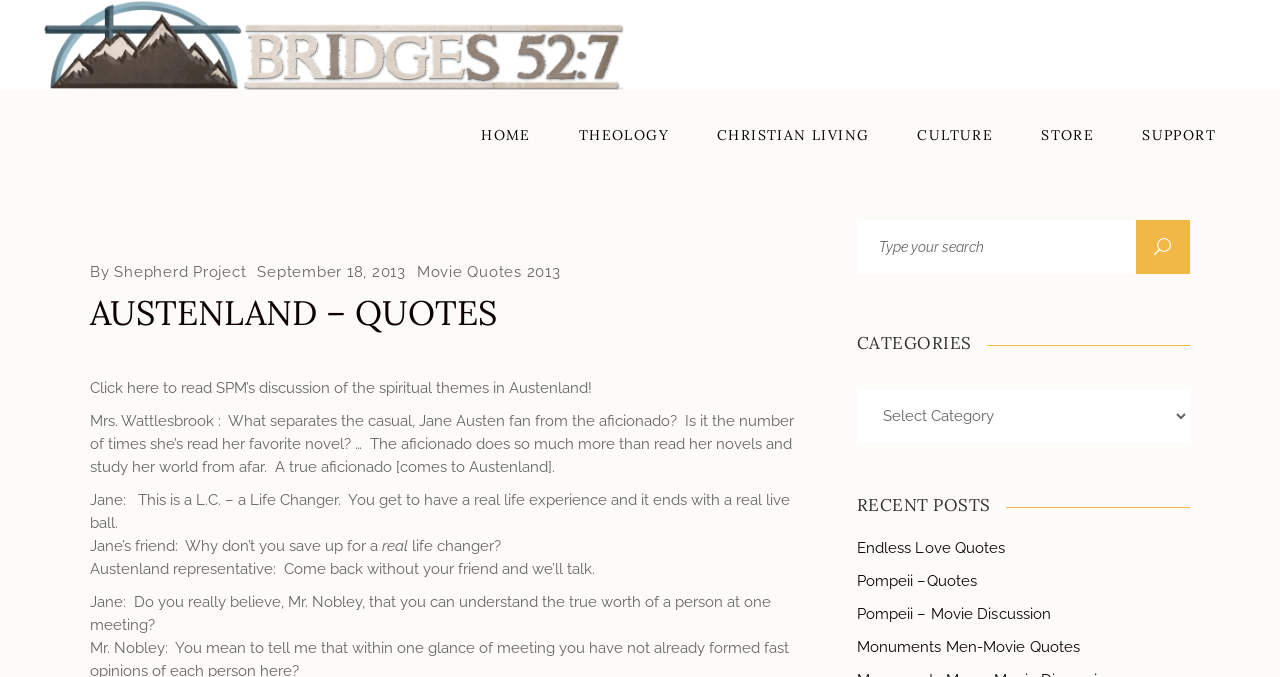Generate a comprehensive description of the contents of the webpage.

The webpage is about Austenland quotes, with a focus on movie quotes from 2013. At the top left corner, there is a logo with three variations: dark, light, and regular. Next to the logo, there are six navigation links: HOME, THEOLOGY, CHRISTIAN LIVING, CULTURE, STORE, and SUPPORT.

Below the navigation links, there is a section with a heading "AUSTENLAND – QUOTES" and a brief description. Underneath, there are several quotes from the movie Austenland, each with a character's name and the quote. The quotes are arranged vertically, with the first quote from Mrs. Wattlesbrook, followed by quotes from Jane and her friend, and an Austenland representative.

On the right side of the page, there is a search bar with a search button and a label "Search for:". Below the search bar, there is a section with a heading "CATEGORIES" and a dropdown menu with categories. Further down, there is another section with a heading "RECENT POSTS" and a list of links to recent posts, including quotes from other movies such as Endless Love, Pompeii, and Monuments Men.

Overall, the webpage is dedicated to sharing quotes from the movie Austenland, with additional features such as navigation links, a search bar, and recent posts from other movies.